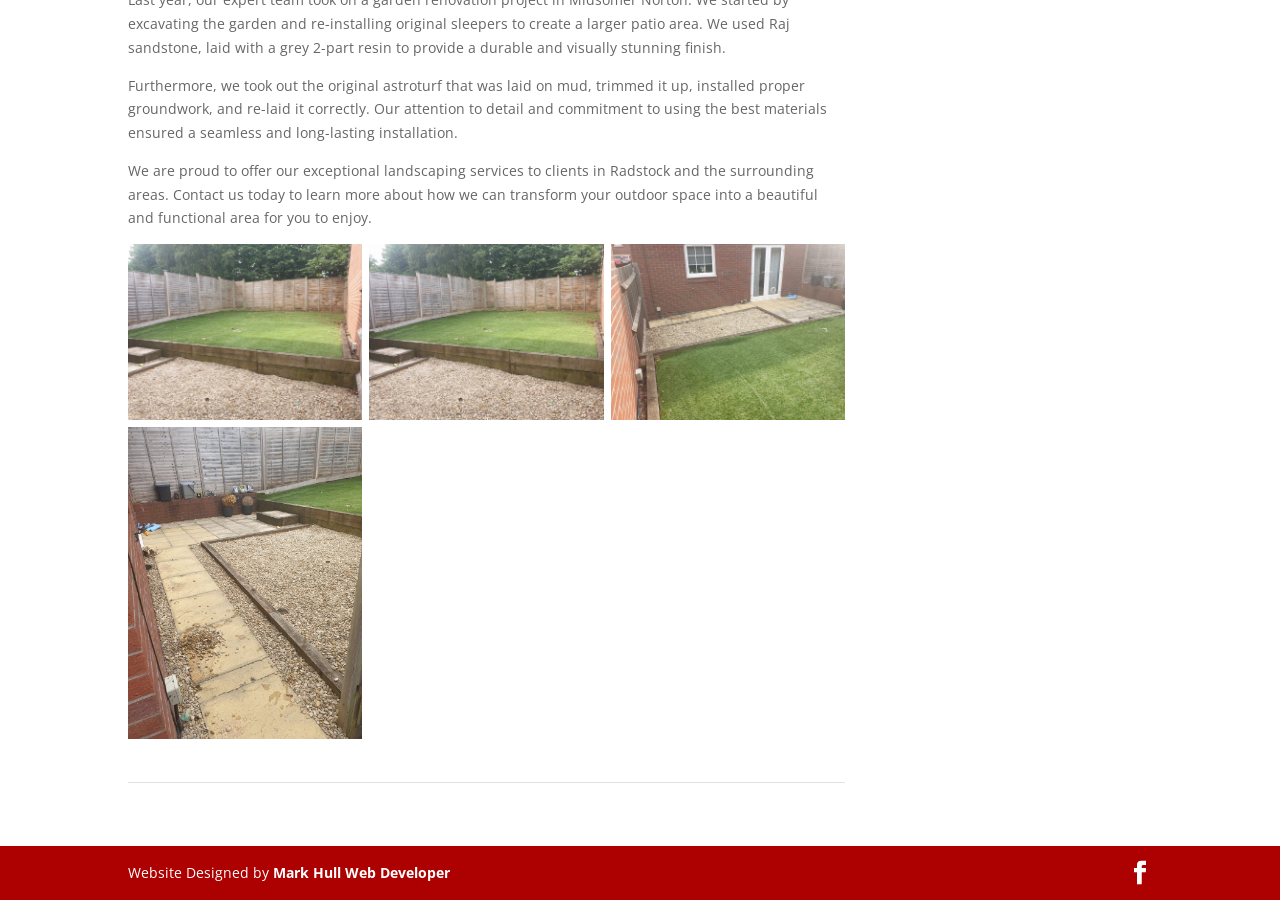Given the element description Facebook, identify the bounding box coordinates for the UI element on the webpage screenshot. The format should be (top-left x, top-left y, bottom-right x, bottom-right y), with values between 0 and 1.

[0.881, 0.957, 0.9, 0.985]